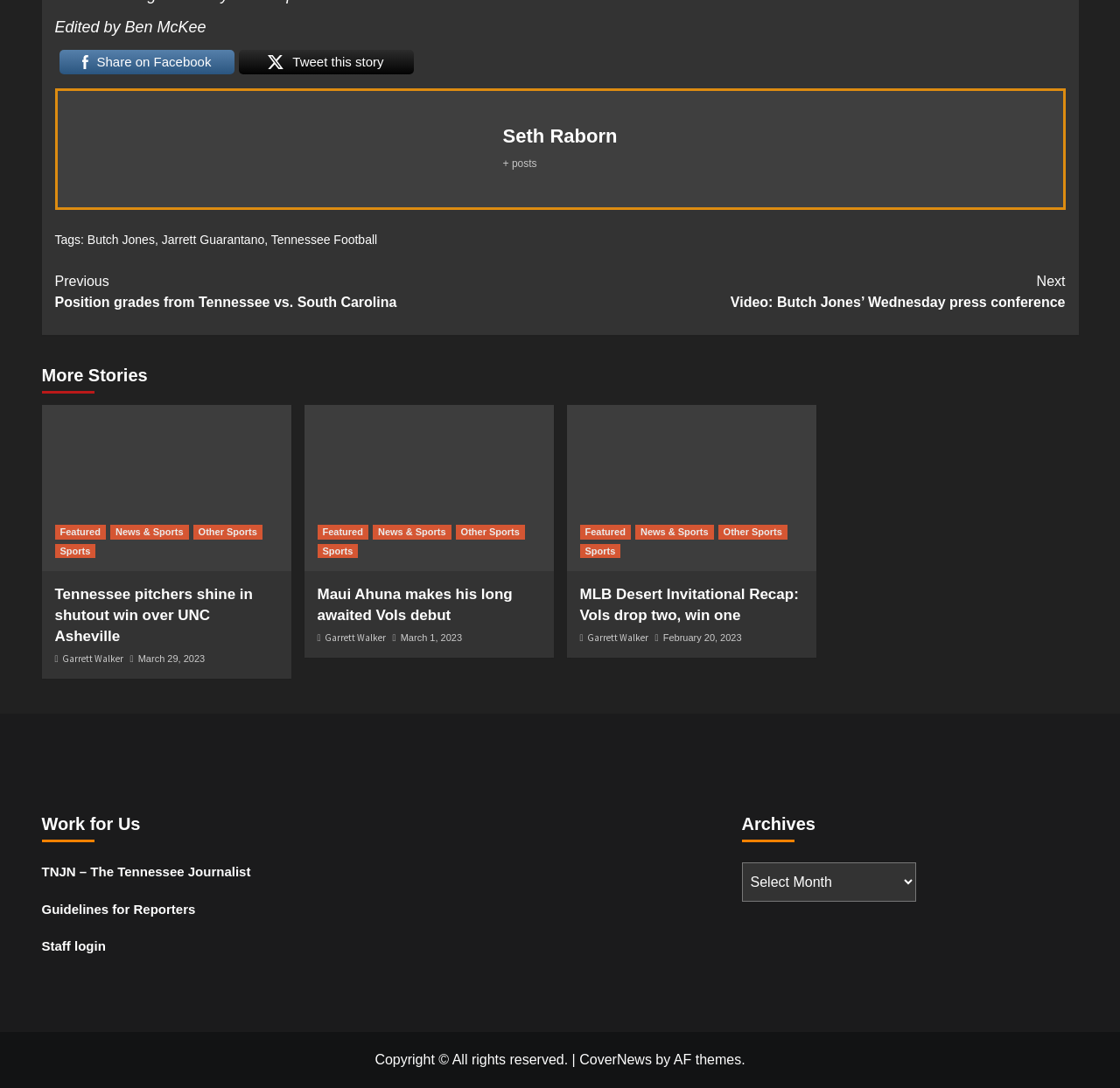Give a concise answer using one word or a phrase to the following question:
What is the name of the radio station linked at the bottom of the webpage?

90.3 - The Rock